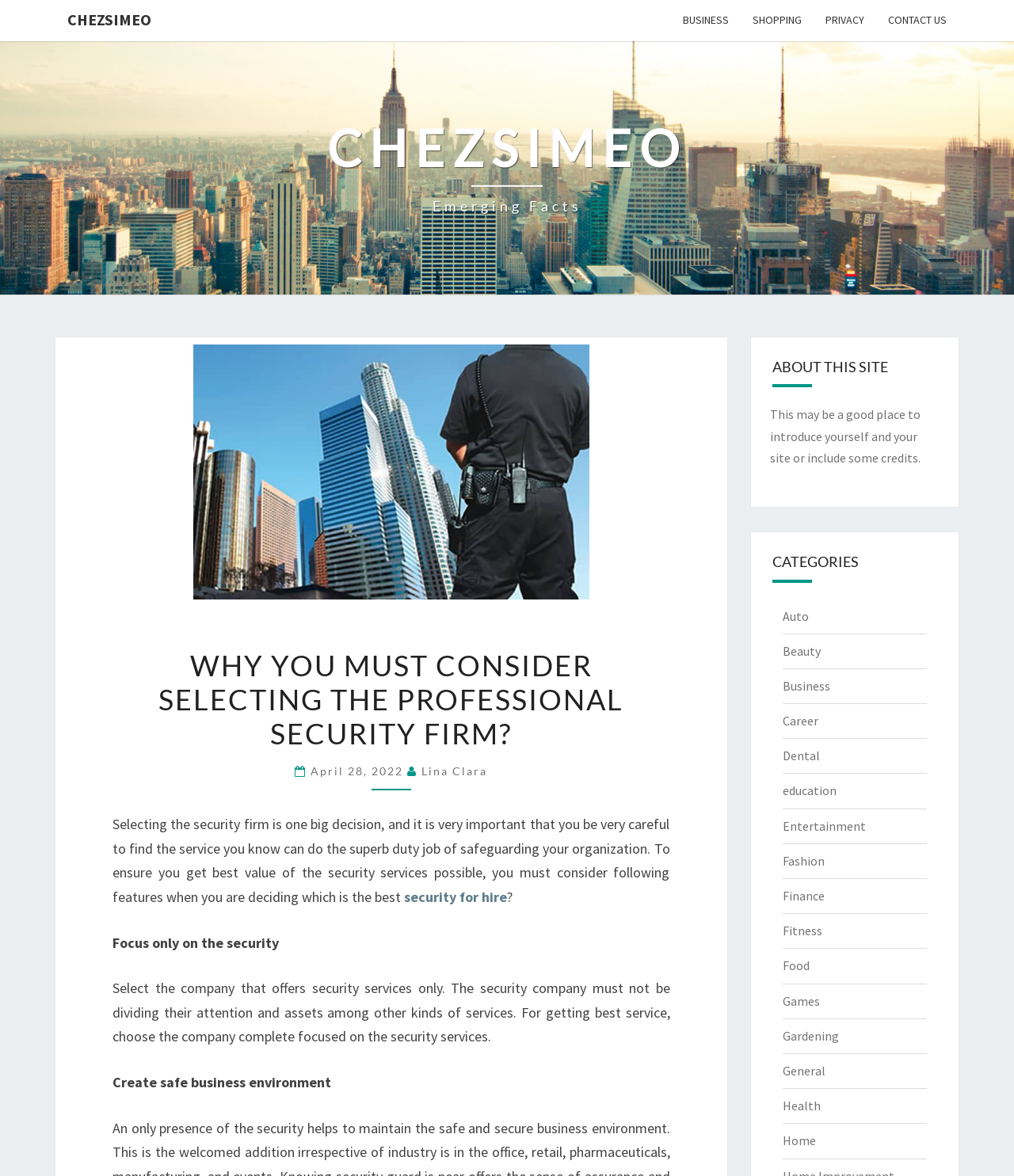Produce a meticulous description of the webpage.

This webpage is about selecting a professional security firm, with the main title "Why You Must Consider Selecting the Professional Security Firm?" at the top. Below the title, there is a header section with links to different categories, including "CHEZSIMEO", "BUSINESS", "SHOPPING", "PRIVACY", and "CONTACT US", aligned horizontally across the top of the page.

On the left side of the page, there is a section with a heading "CHEZSIMEO Emerging Facts" and an image related to security for hire. Below the image, there is a header with the same title as the main title, followed by a paragraph of text discussing the importance of carefully selecting a security firm.

Below this section, there are several headings and paragraphs of text providing guidance on how to select a security firm, including focusing on companies that specialize in security services, creating a safe business environment, and considering certain features when deciding which firm to choose.

On the right side of the page, there are two sections with headings "ABOUT THIS SITE" and "CATEGORIES". The "ABOUT THIS SITE" section has a brief paragraph of text, while the "CATEGORIES" section has a list of 15 links to different categories, including "Auto", "Beauty", "Business", and "Health", among others.

Overall, the webpage has a simple and organized layout, with clear headings and concise text, and includes an image related to the topic of security for hire.